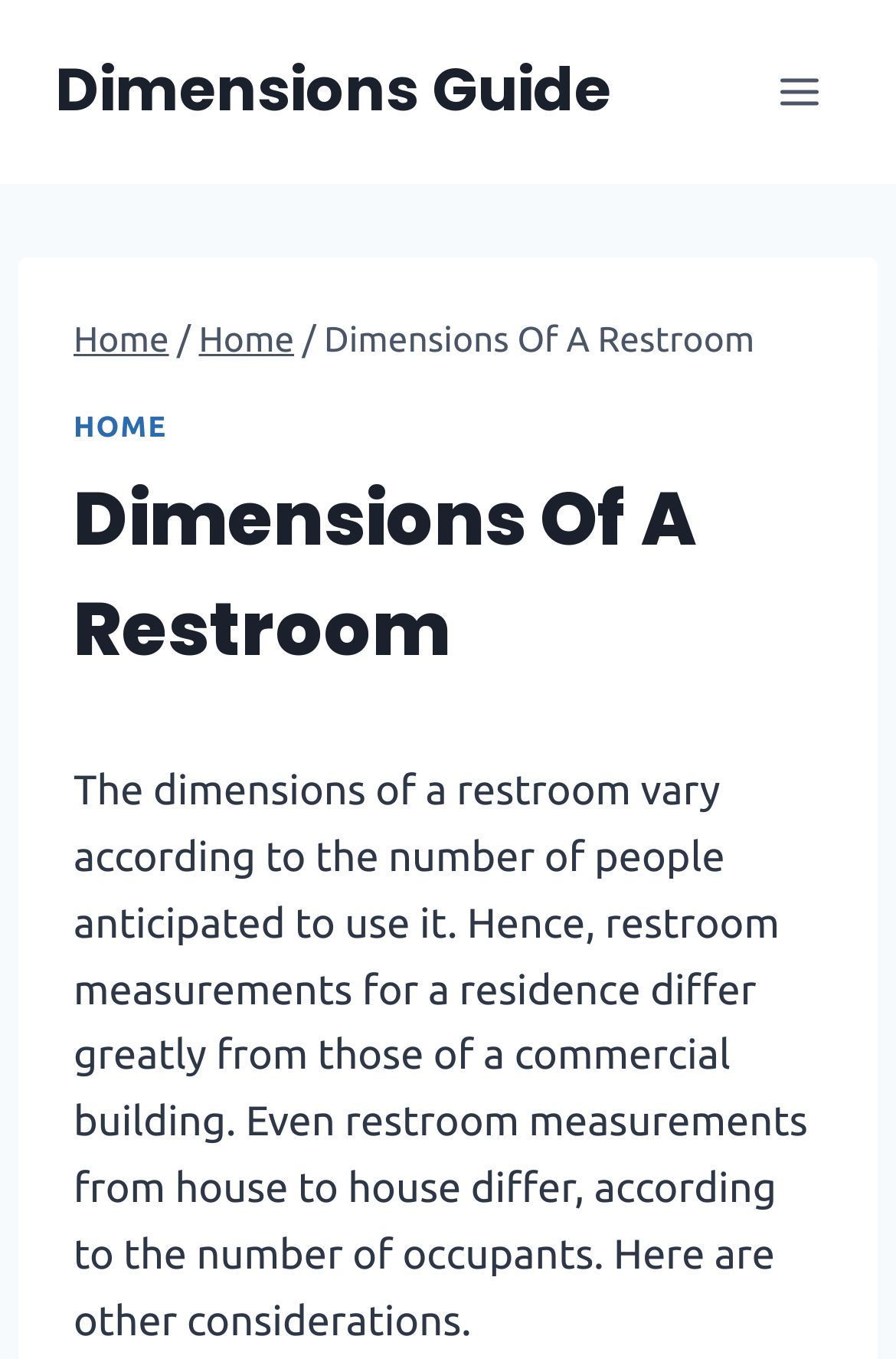Given the element description, predict the bounding box coordinates in the format (top-left x, top-left y, bottom-right x, bottom-right y). Make sure all values are between 0 and 1. Here is the element description: Toggle Menu

[0.844, 0.041, 0.938, 0.094]